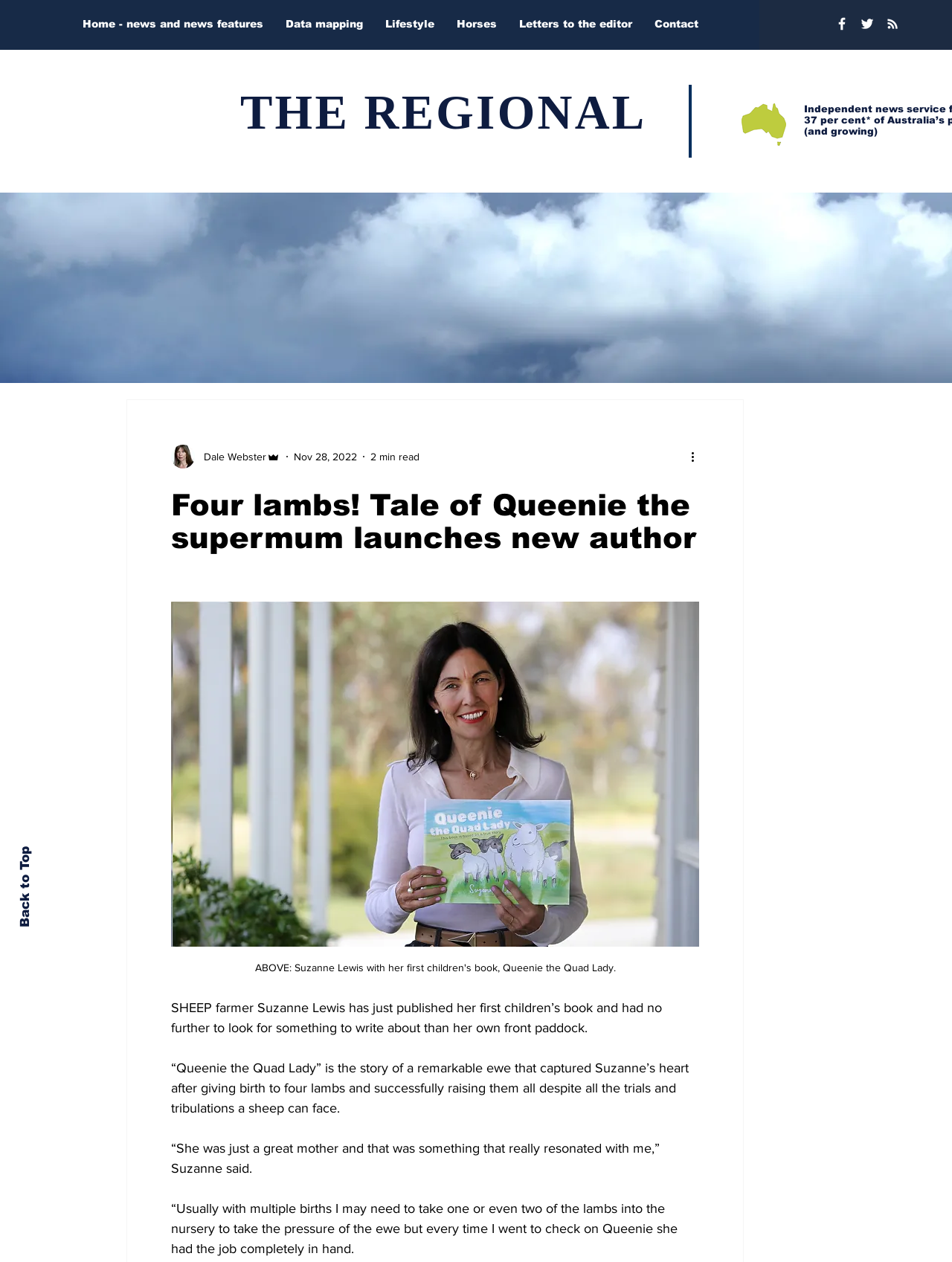Please find the bounding box coordinates of the element's region to be clicked to carry out this instruction: "Click on the 'Contact' link".

[0.676, 0.009, 0.745, 0.028]